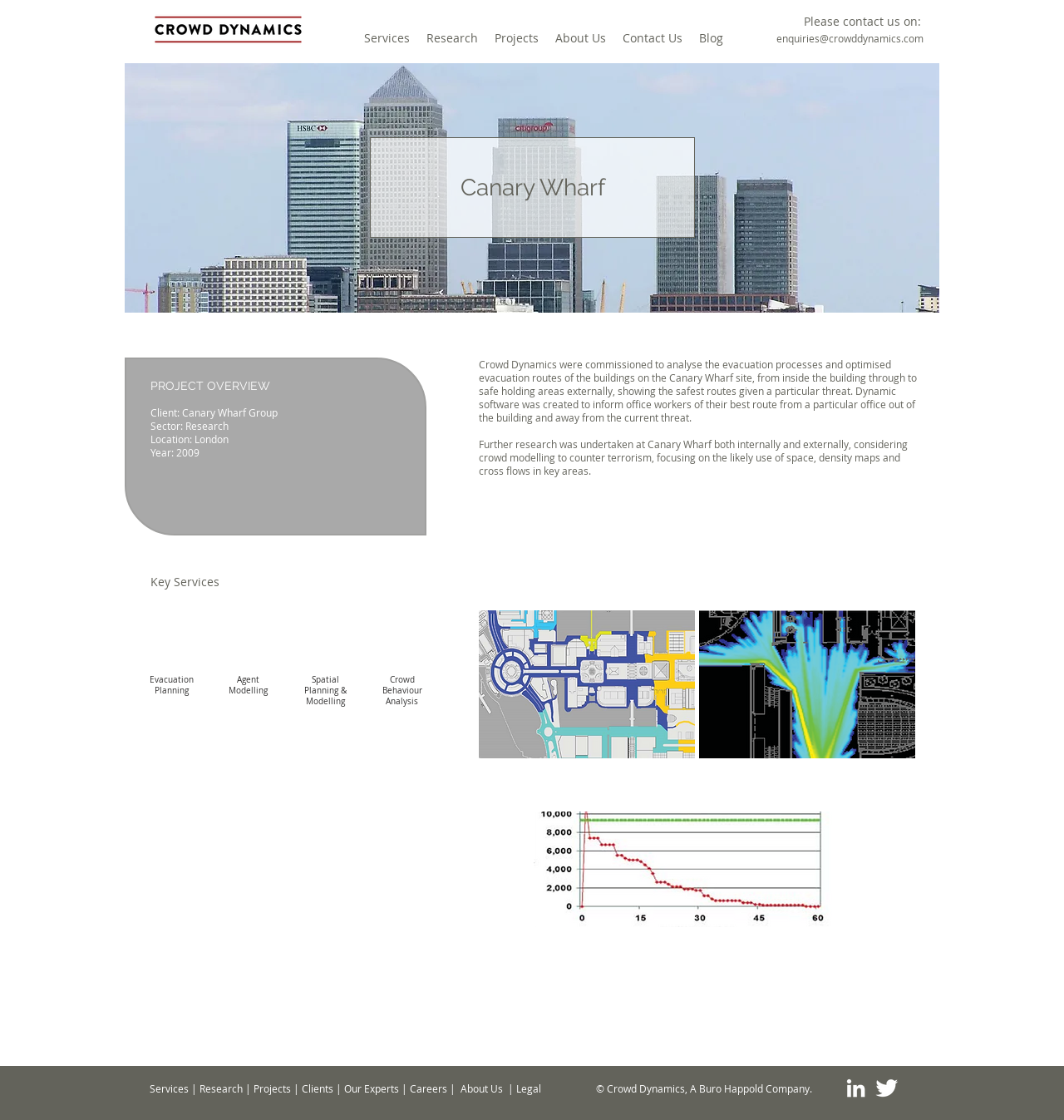Could you specify the bounding box coordinates for the clickable section to complete the following instruction: "Follow Crowd Dynamics on LinkedIn"?

[0.792, 0.96, 0.816, 0.983]